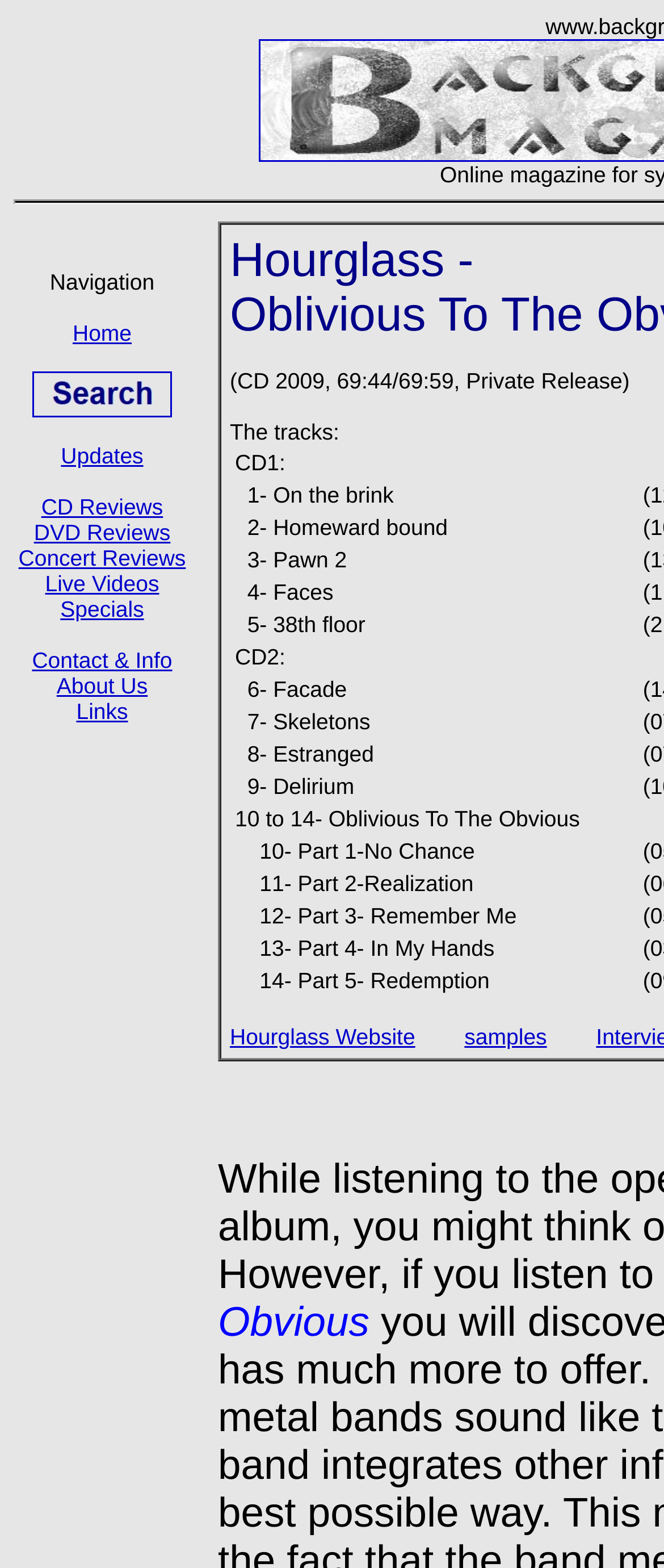How many tracks are in CD1 of Hourglass album?
Using the image, give a concise answer in the form of a single word or short phrase.

5